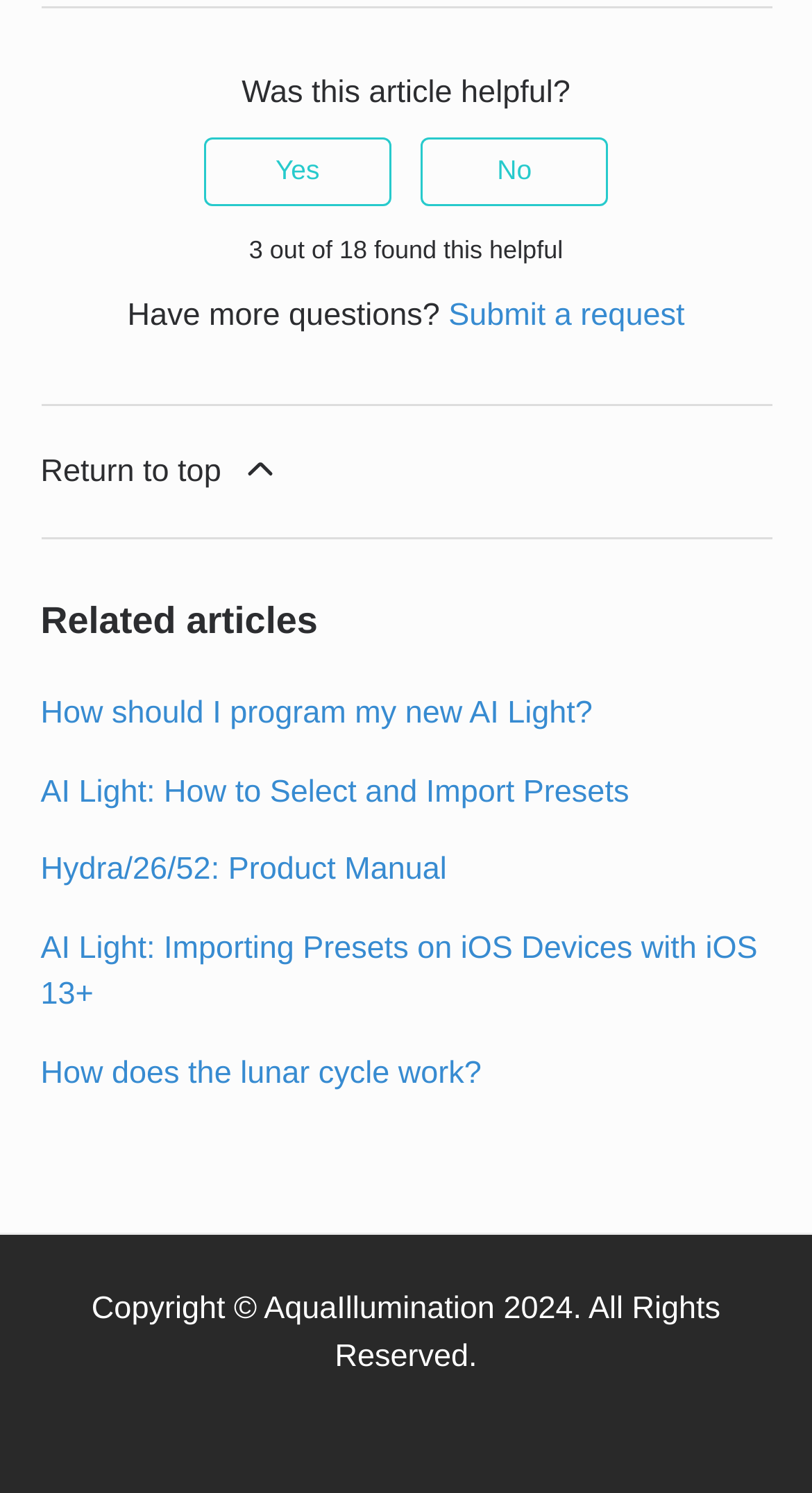Determine the bounding box coordinates of the region I should click to achieve the following instruction: "View 'How should I program my new AI Light?' article". Ensure the bounding box coordinates are four float numbers between 0 and 1, i.e., [left, top, right, bottom].

[0.05, 0.466, 0.73, 0.49]